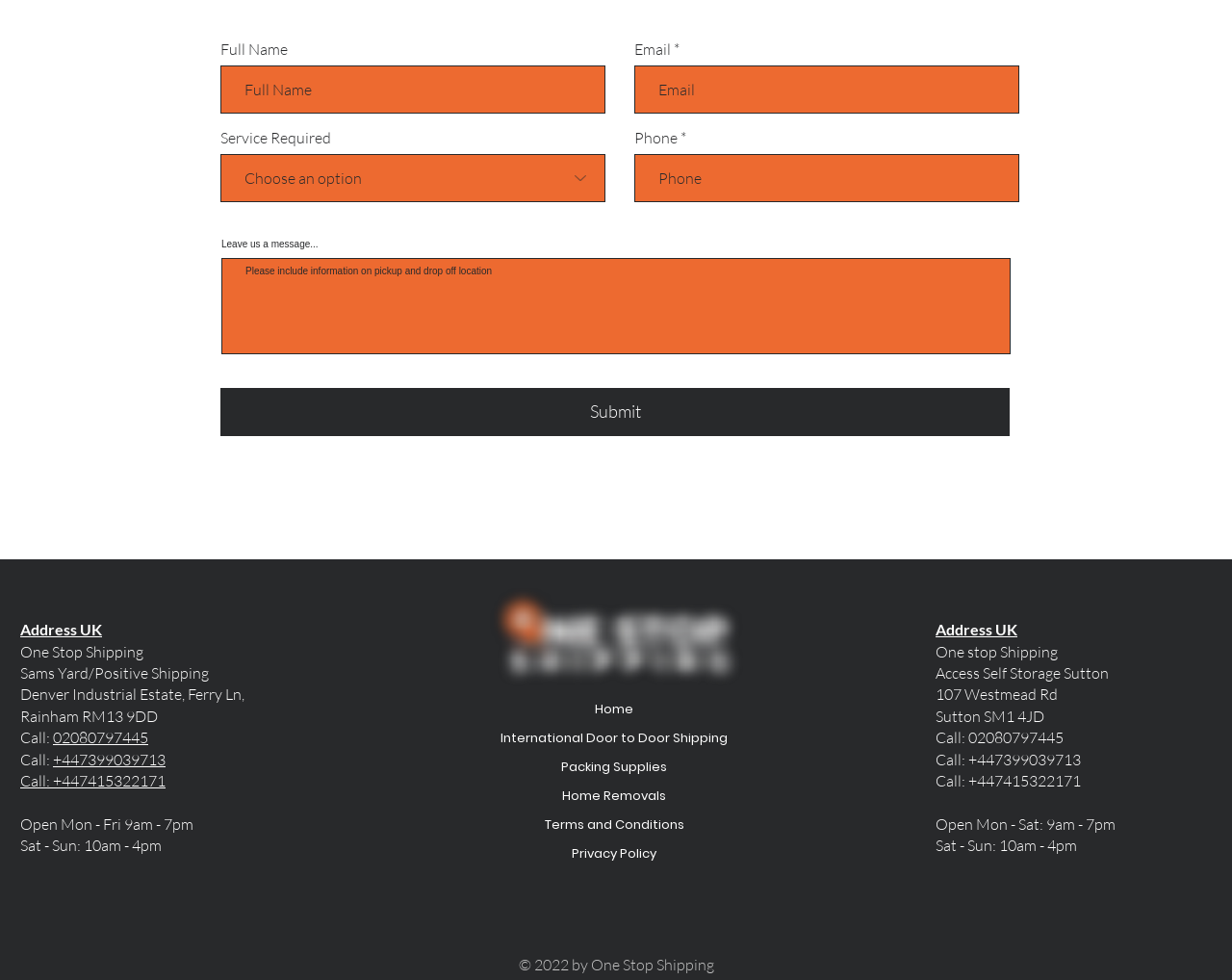What is the email field label?
Answer the question with a single word or phrase, referring to the image.

Email *